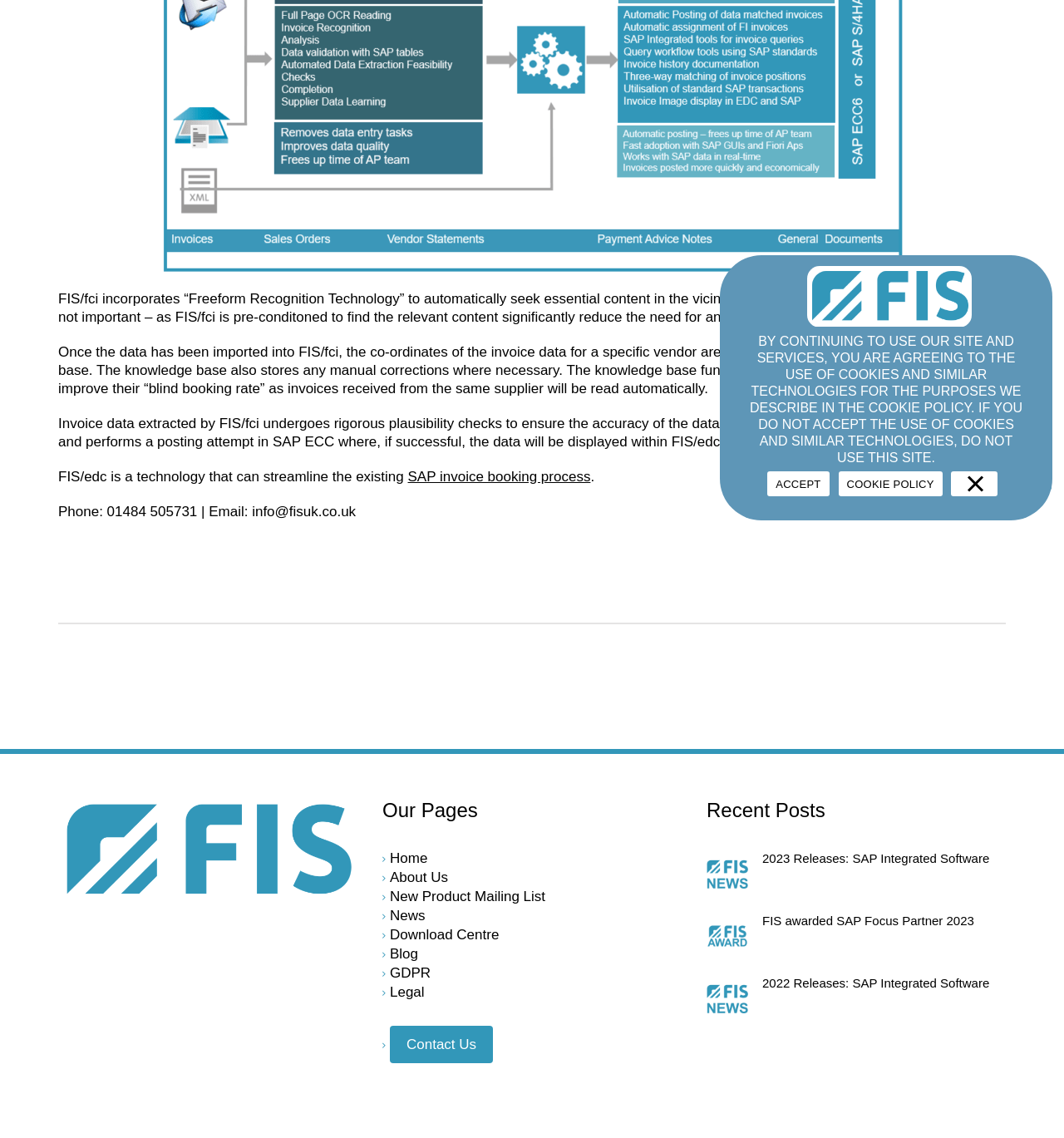Given the webpage screenshot, identify the bounding box of the UI element that matches this description: "About Us".

[0.366, 0.764, 0.421, 0.778]